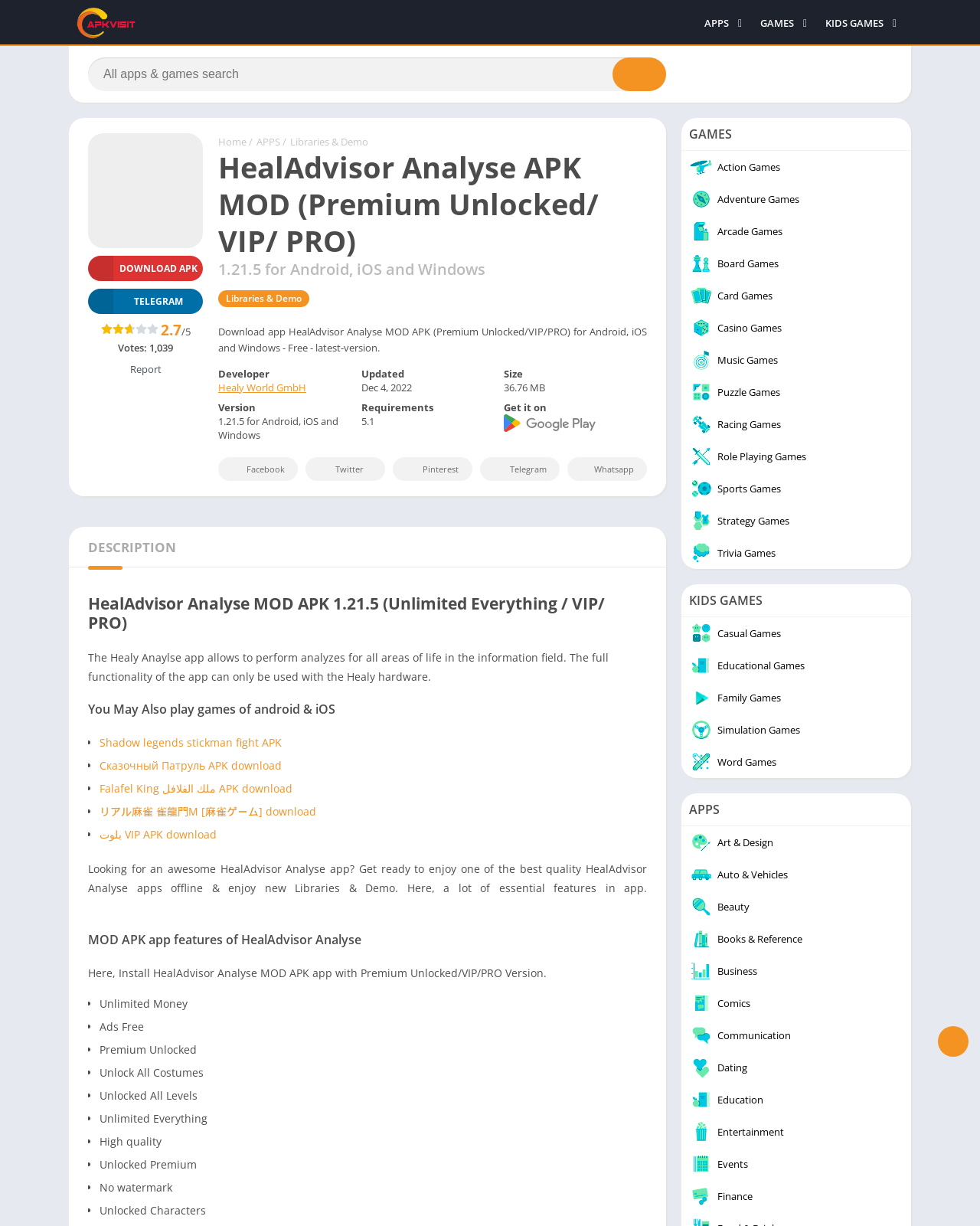Predict the bounding box for the UI component with the following description: "Facebook".

[0.223, 0.373, 0.304, 0.392]